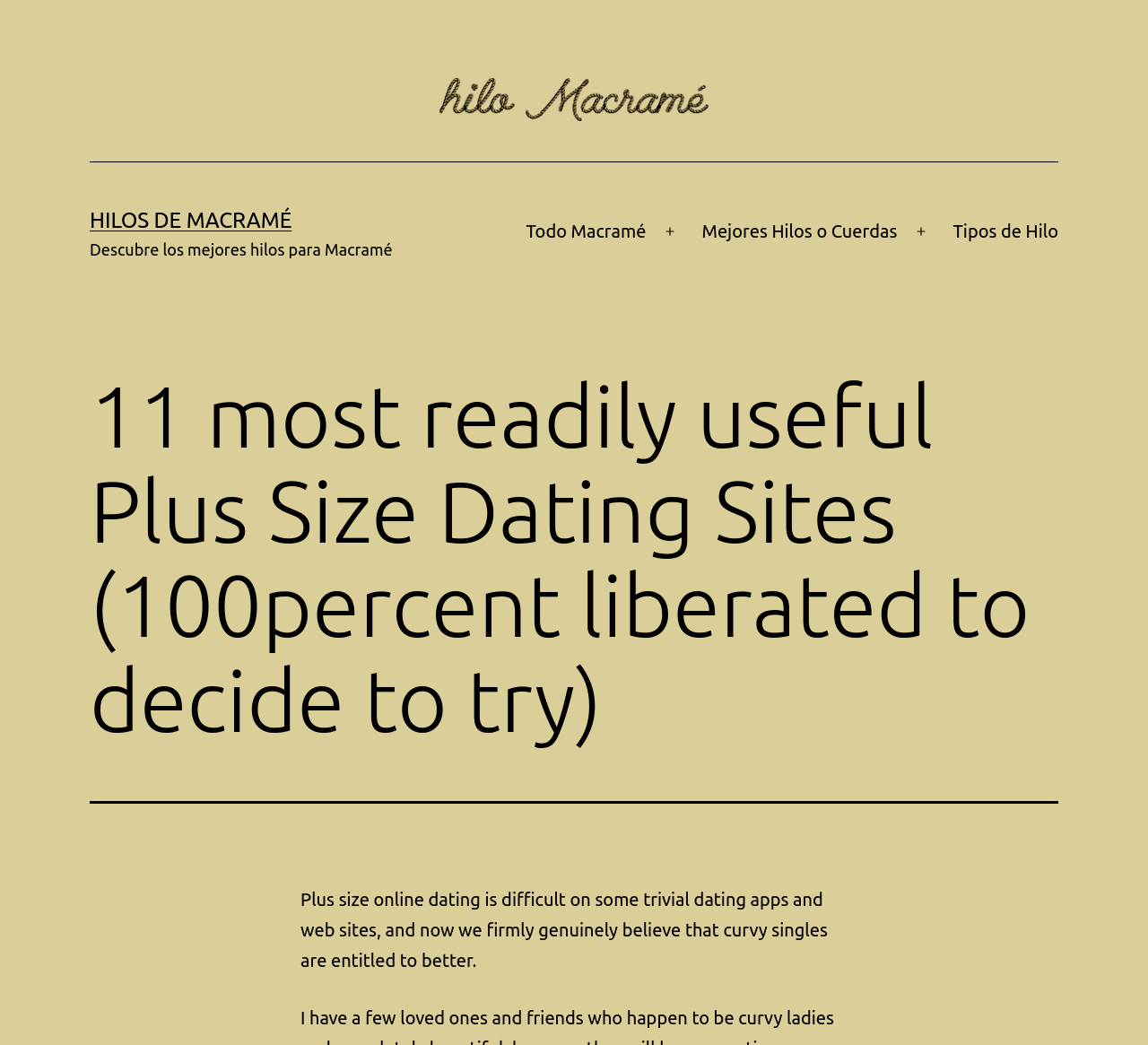Give a full account of the webpage's elements and their arrangement.

The webpage appears to be a blog post or article about plus size dating sites. At the top left corner, there is a logo image with the text "Logo hilo Macrame" and a link with the text "HILOS DE MACRAMÉ" next to it. Below the logo, there is a static text that reads "Descubre los mejores hilos para Macramé".

On the top right side, there is a navigation menu labeled "Menú principal" with several links and buttons. The links include "Todo Macramé", "Mejores Hilos o Cuerdas", and "Tipos de Hilo", each with a corresponding button to open the menu.

The main content of the webpage is a heading that reads "11 most readily useful Plus Size Dating Sites (100percent liberated to decide to try)", which is centered at the top of the page. Below the heading, there is a paragraph of text that discusses the challenges of plus size online dating and the importance of curvy singles deserving better.

There are no other images on the page besides the logo image at the top left corner. The overall layout is simple, with a clear hierarchy of elements and a focus on the main content.